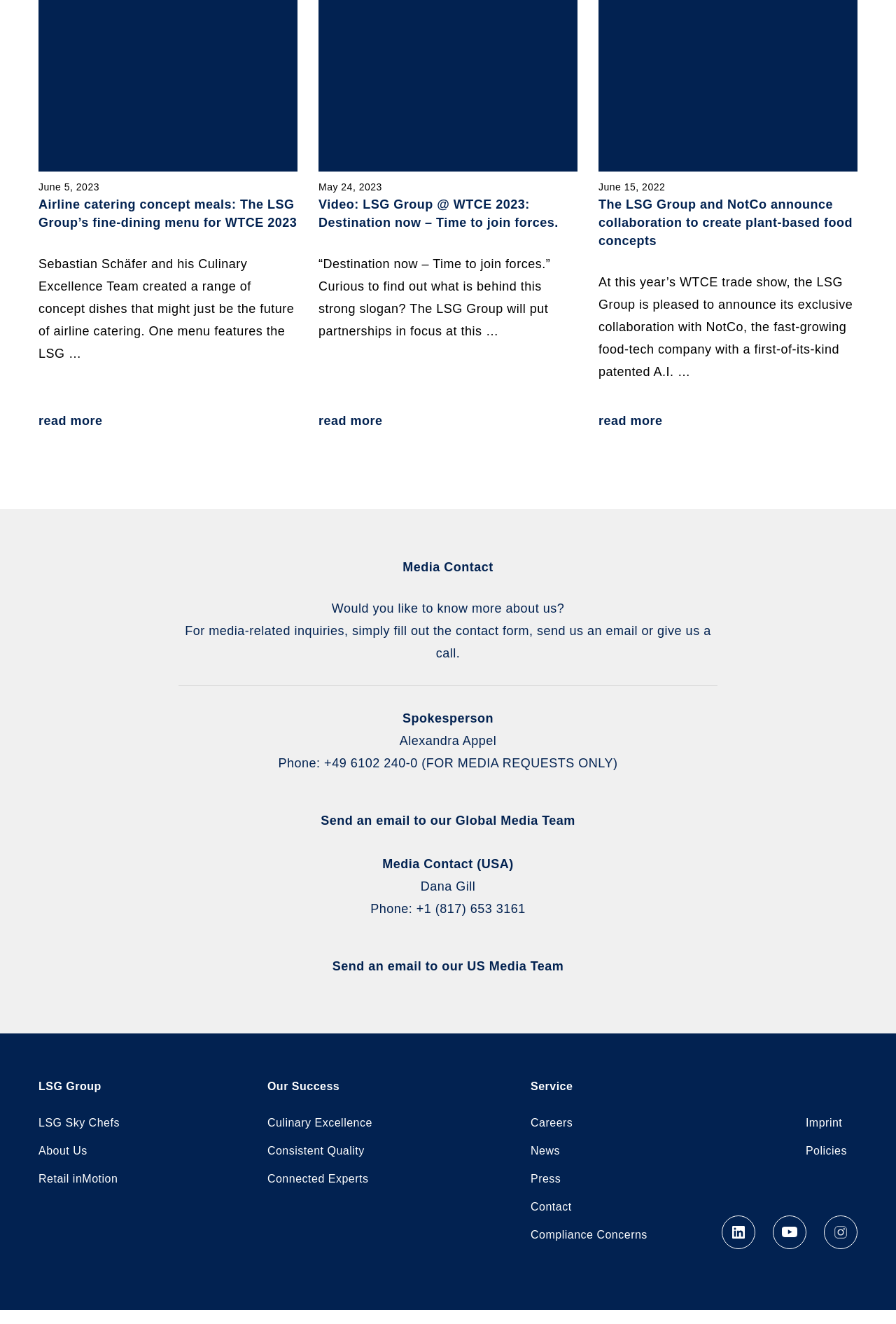Using the format (top-left x, top-left y, bottom-right x, bottom-right y), and given the element description, identify the bounding box coordinates within the screenshot: Connected Experts

[0.298, 0.882, 0.411, 0.899]